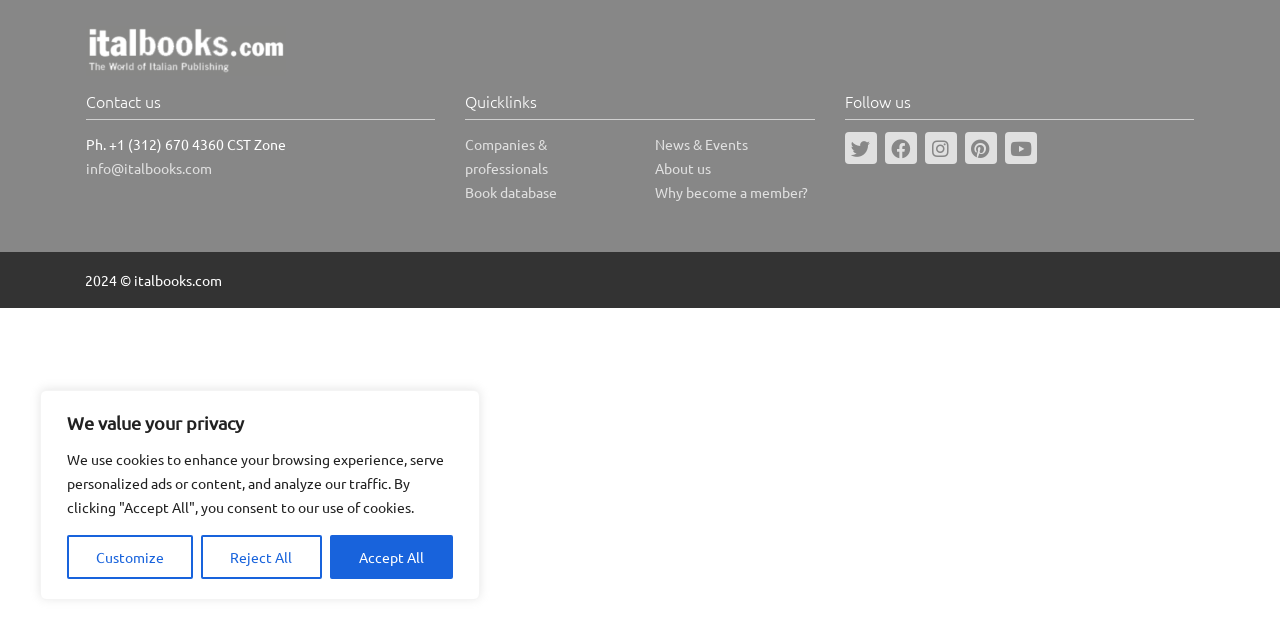Identify the bounding box coordinates for the UI element described as follows: "News & Events". Ensure the coordinates are four float numbers between 0 and 1, formatted as [left, top, right, bottom].

[0.512, 0.211, 0.584, 0.239]